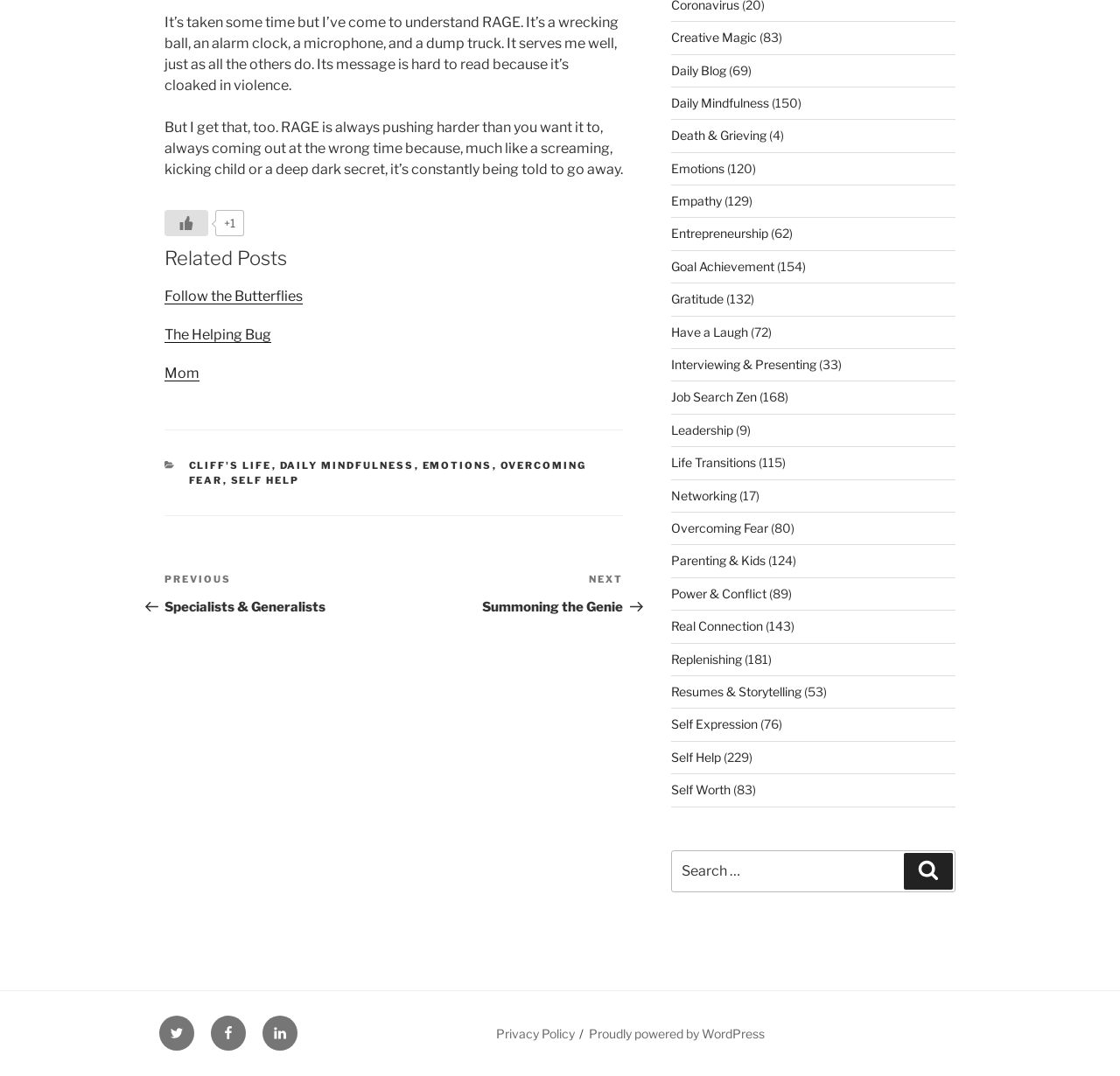Given the description "Next PostNext Summoning the Genie", provide the bounding box coordinates of the corresponding UI element.

[0.352, 0.532, 0.556, 0.571]